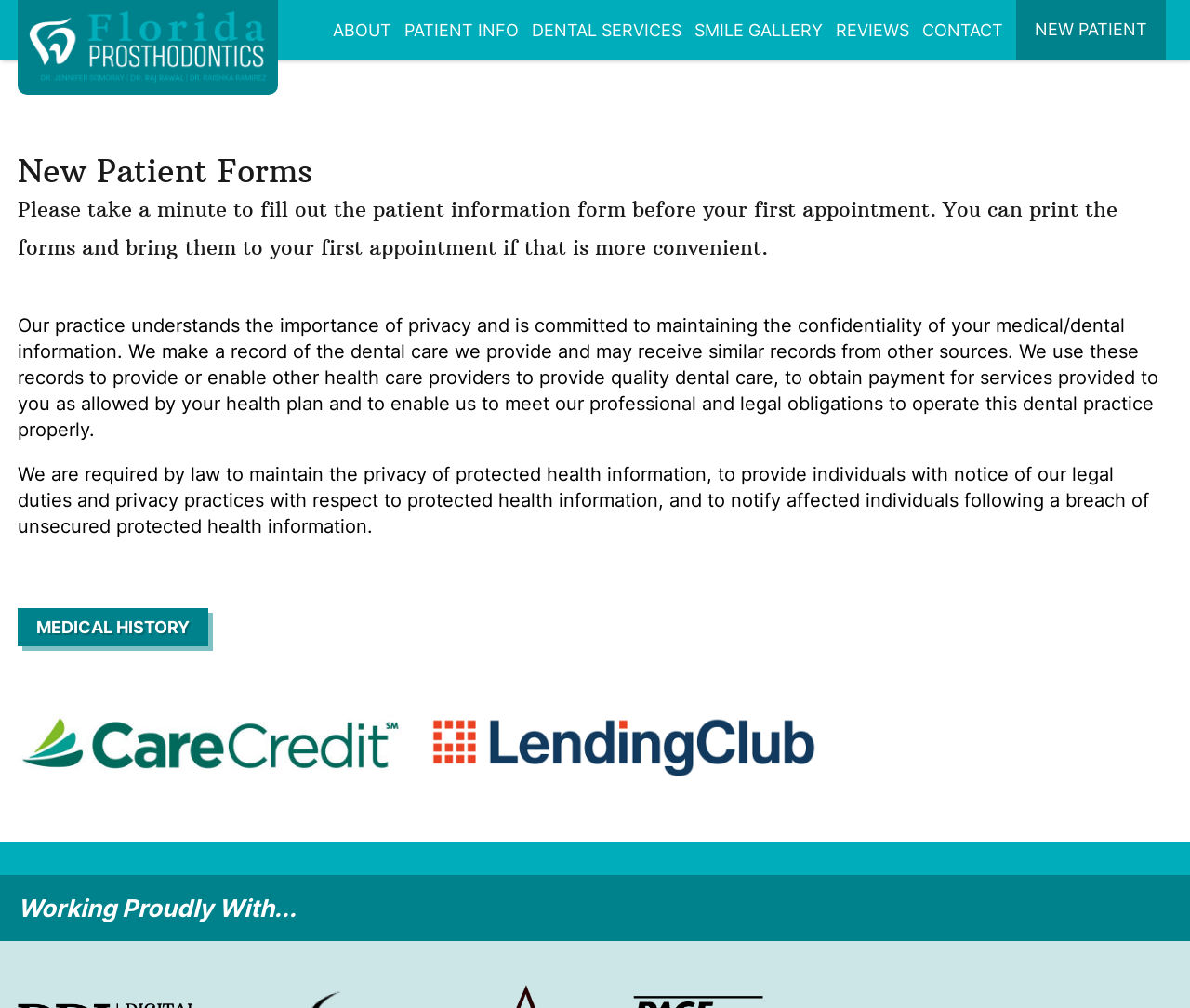Please find the bounding box coordinates of the section that needs to be clicked to achieve this instruction: "Click the ABOUT link".

[0.28, 0.0, 0.329, 0.054]